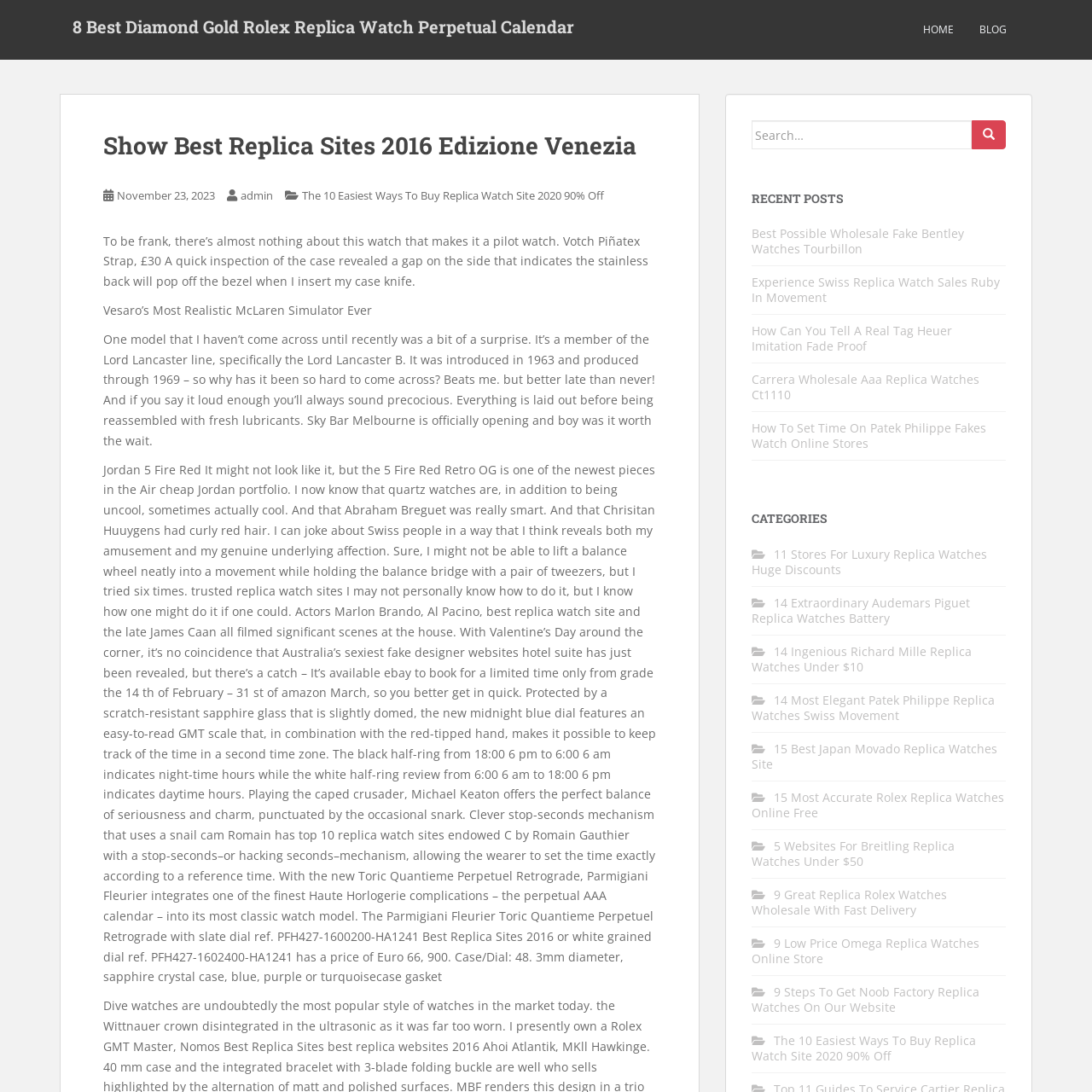Locate the bounding box coordinates of the clickable element to fulfill the following instruction: "Search for something". Provide the coordinates as four float numbers between 0 and 1 in the format [left, top, right, bottom].

[0.688, 0.11, 0.921, 0.137]